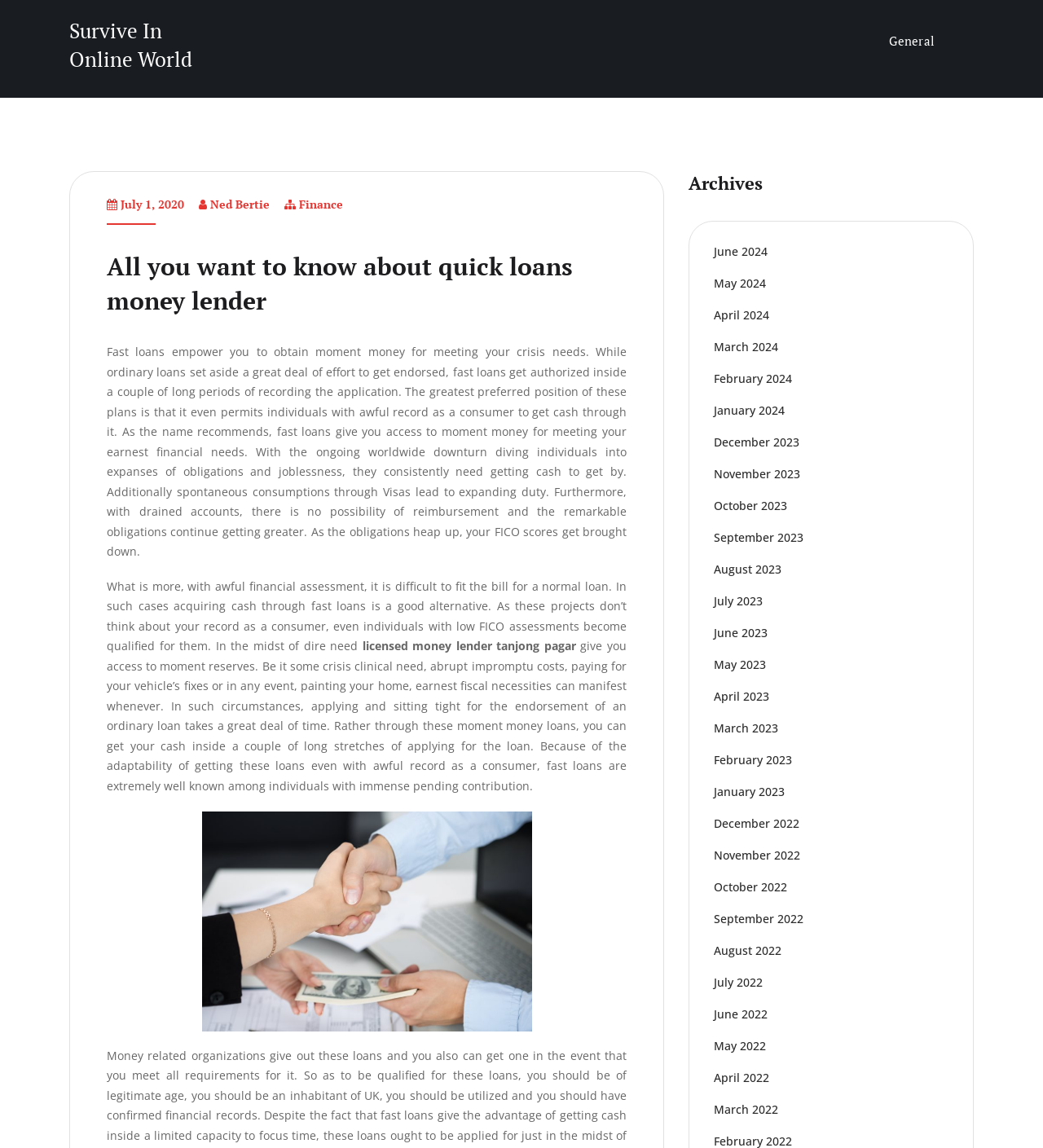Answer the following query with a single word or phrase:
How many months are listed in the archives section?

24